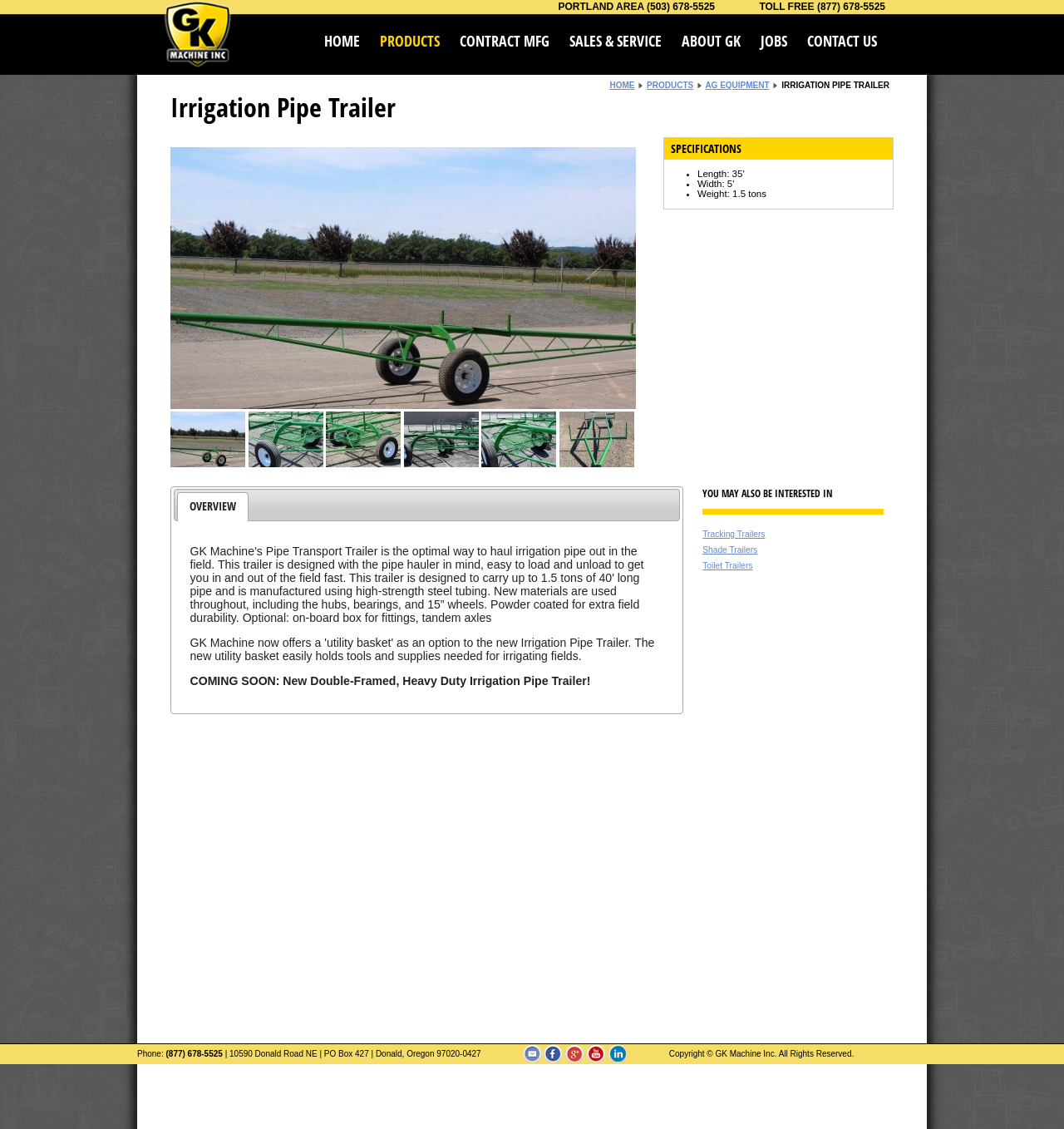Determine the bounding box coordinates for the clickable element required to fulfill the instruction: "Click CONTACT US". Provide the coordinates as four float numbers between 0 and 1, i.e., [left, top, right, bottom].

[0.759, 0.027, 0.824, 0.045]